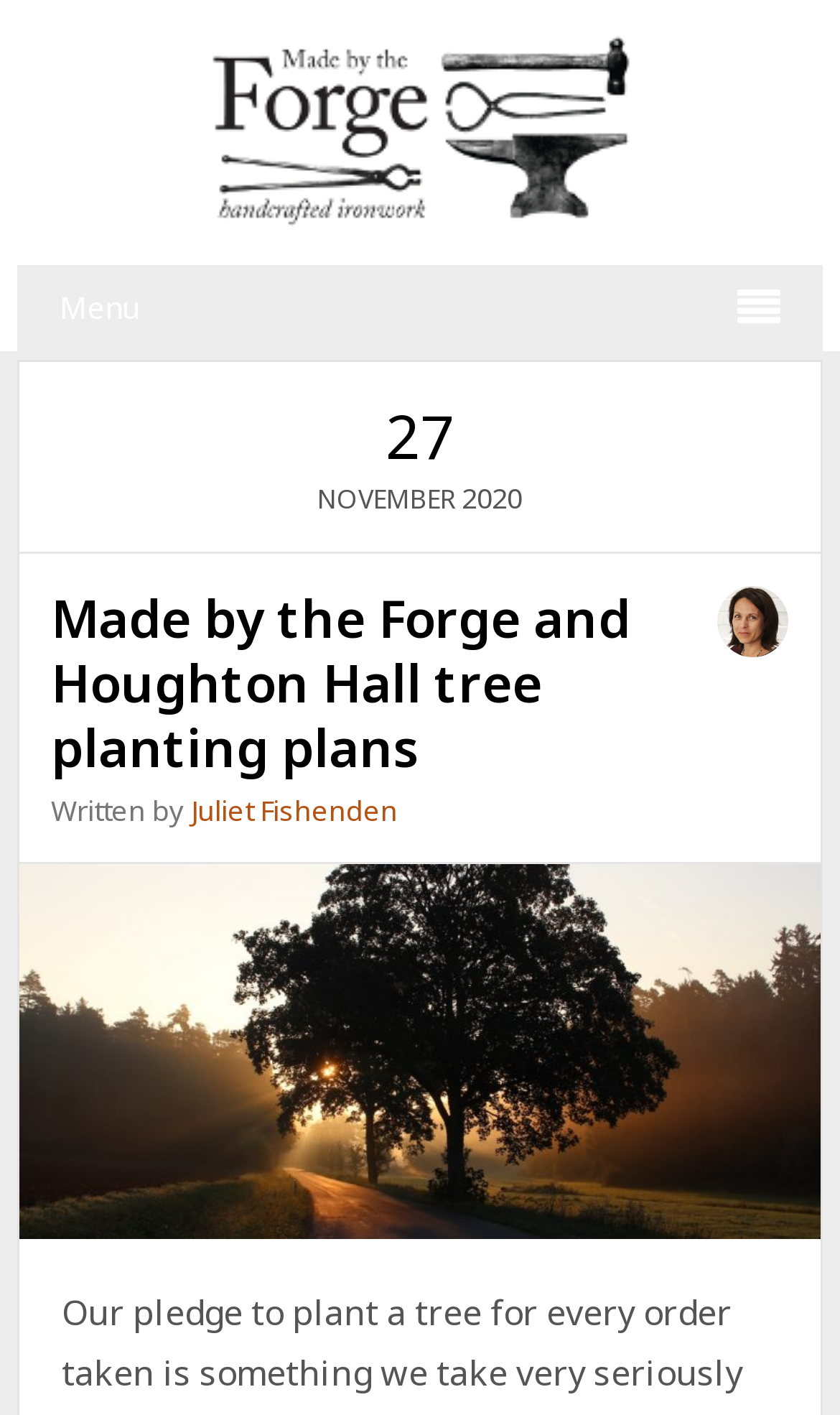How many images are on the webpage?
Refer to the image and provide a thorough answer to the question.

I found the number of images on the webpage by counting the image elements, one with the text 'Made by the Forge Blog' and another with no text.